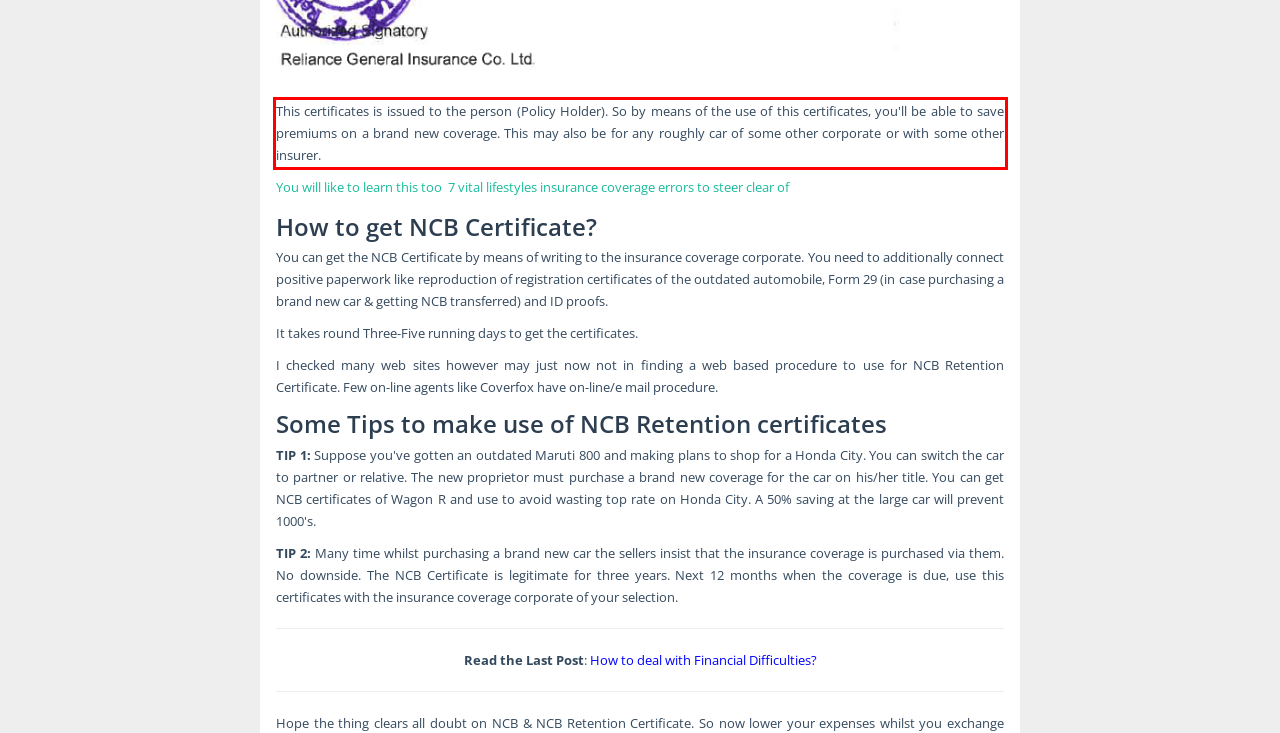Please identify and extract the text content from the UI element encased in a red bounding box on the provided webpage screenshot.

This certificates is issued to the person (Policy Holder). So by means of the use of this certificates, you'll be able to save premiums on a brand new coverage. This may also be for any roughly car of some other corporate or with some other insurer.